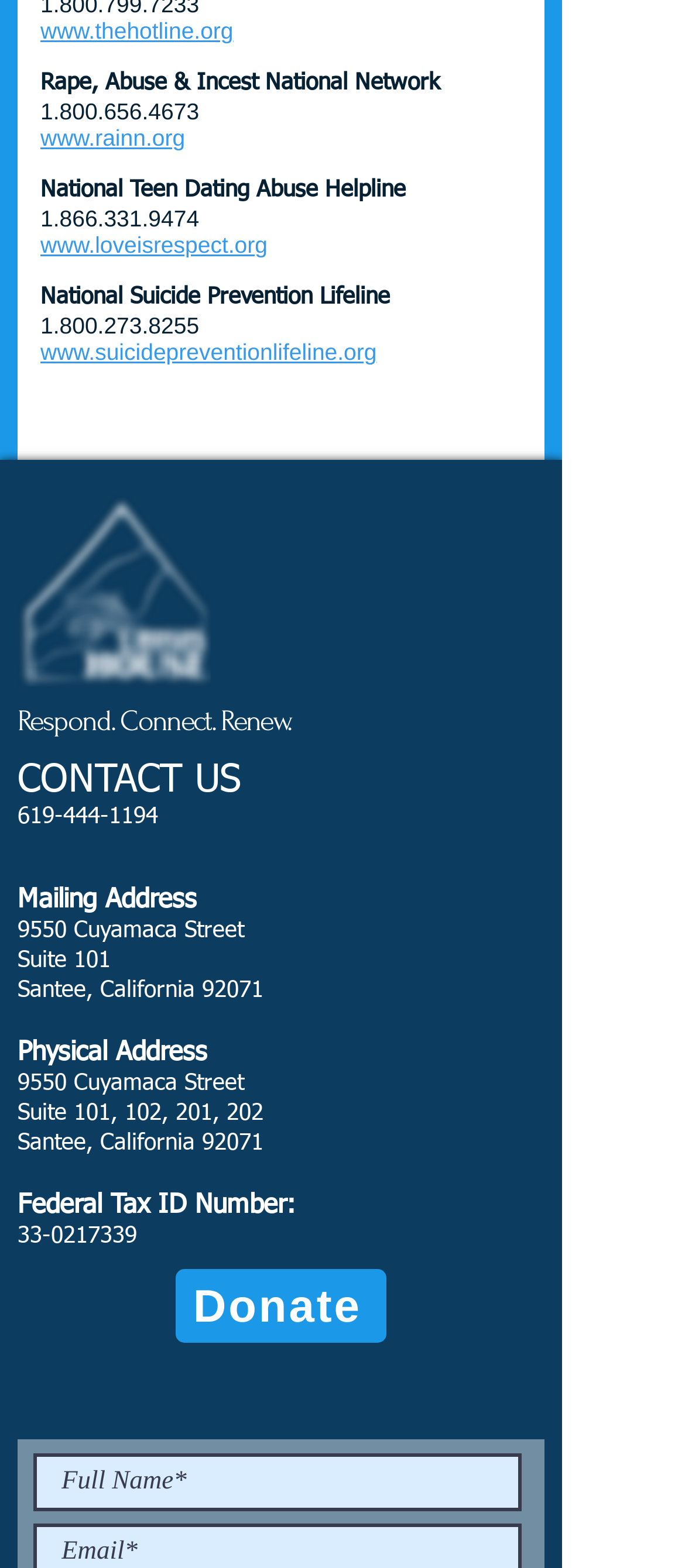Can you provide the bounding box coordinates for the element that should be clicked to implement the instruction: "Click the 'Reply' button"?

None